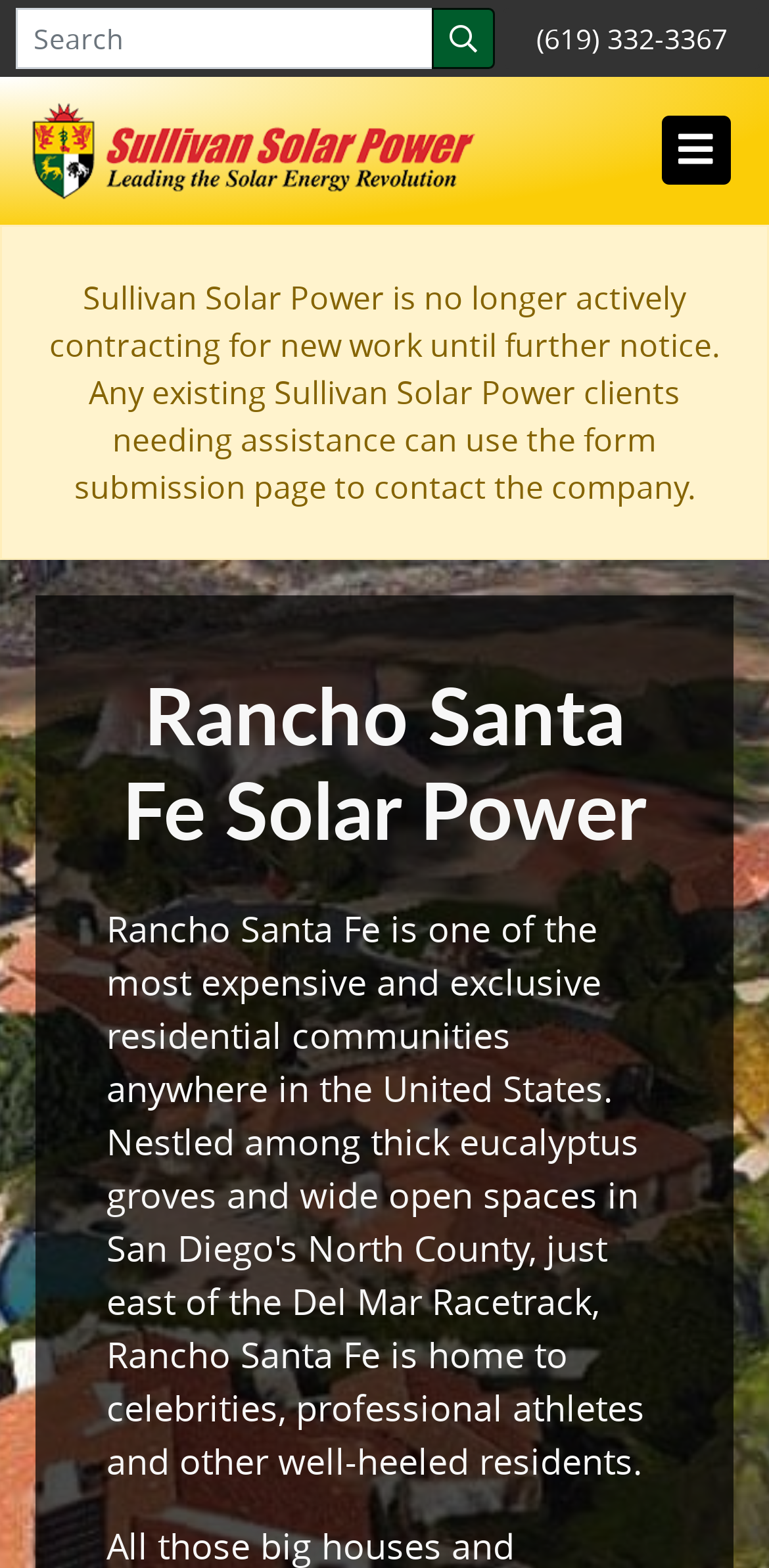Determine the bounding box of the UI component based on this description: "aria-label="Toggle navigation"". The bounding box coordinates should be four float values between 0 and 1, i.e., [left, top, right, bottom].

[0.851, 0.07, 0.959, 0.122]